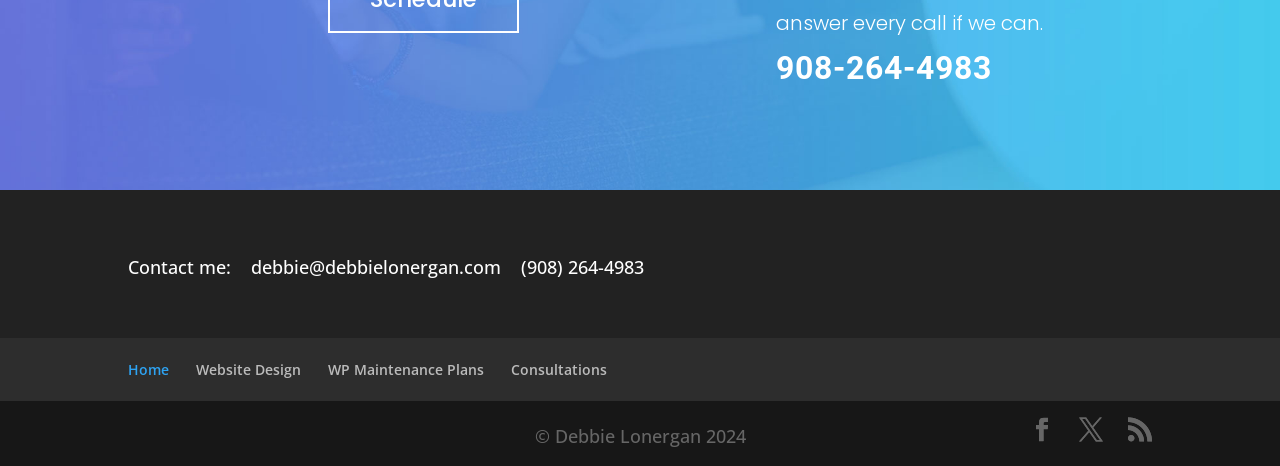Please find the bounding box coordinates of the element that you should click to achieve the following instruction: "Send an email to Debbie Lonergan". The coordinates should be presented as four float numbers between 0 and 1: [left, top, right, bottom].

[0.1, 0.546, 0.503, 0.598]